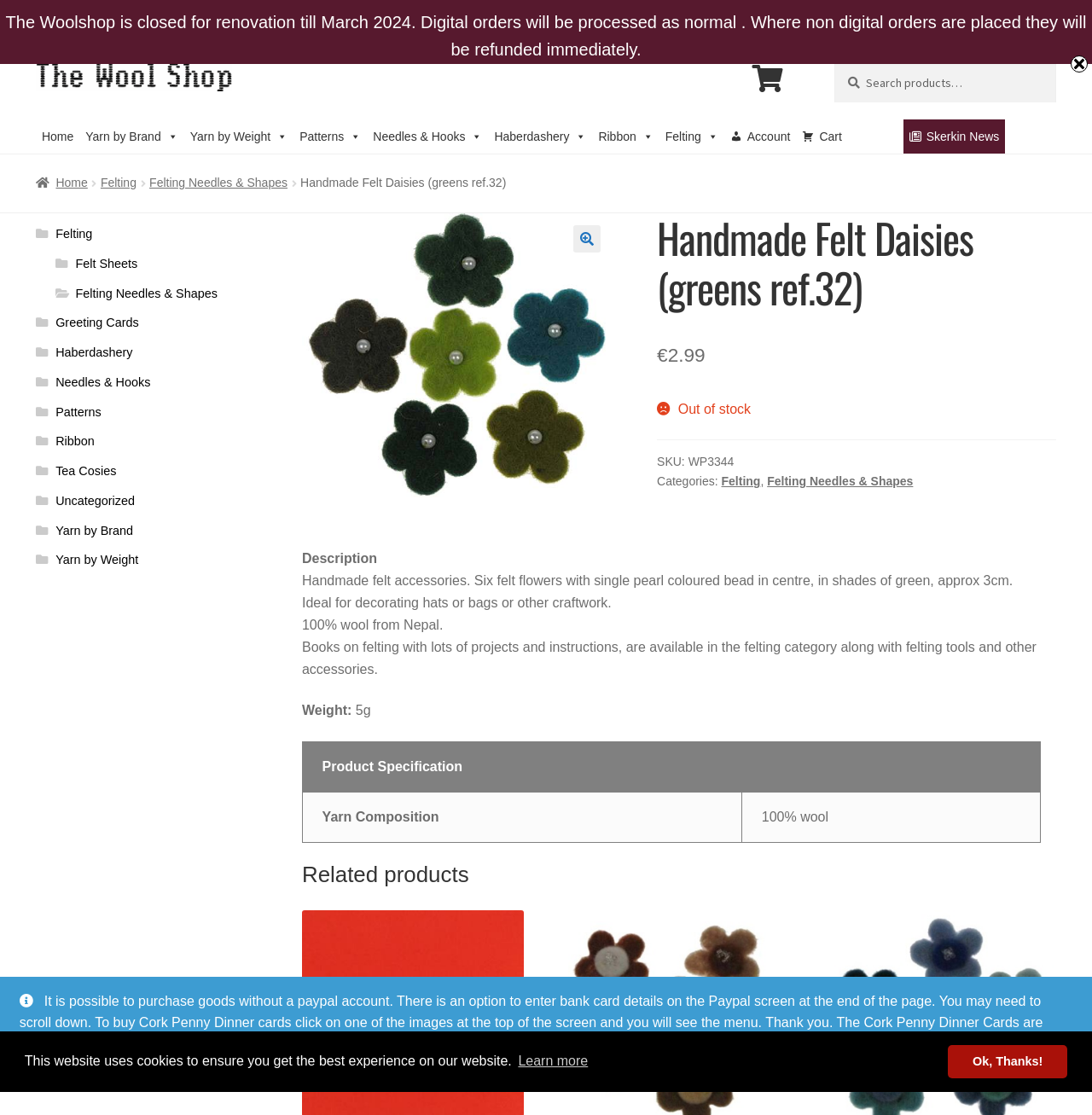What is the price of the Handmade Felt Daisies?
Using the image as a reference, answer the question in detail.

I found the price of the Handmade Felt Daisies by looking at the product description section, where it says '€2.99' next to the product name.